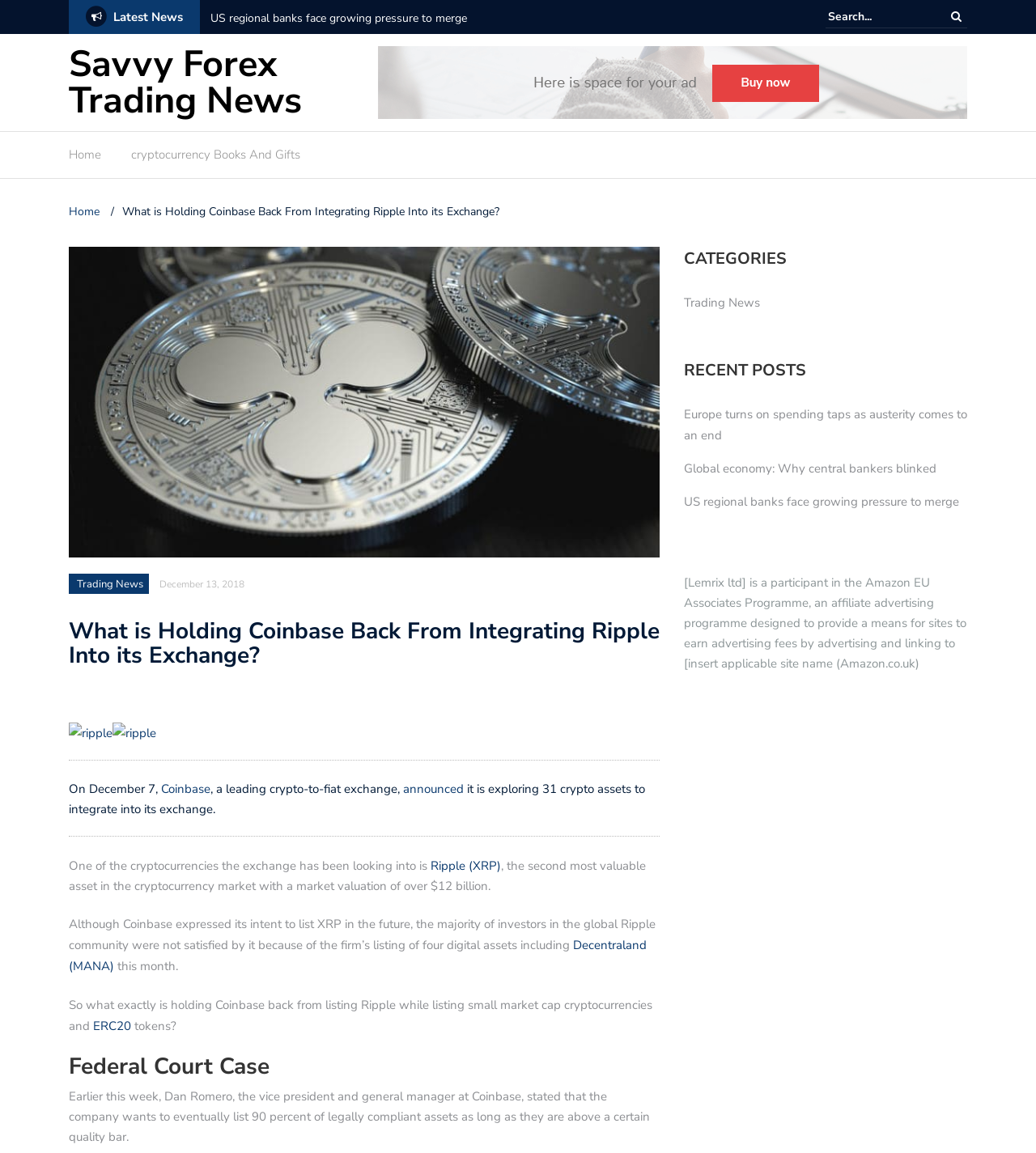What is the name of the cryptocurrency mentioned in the article?
Using the image as a reference, give a one-word or short phrase answer.

Ripple (XRP)